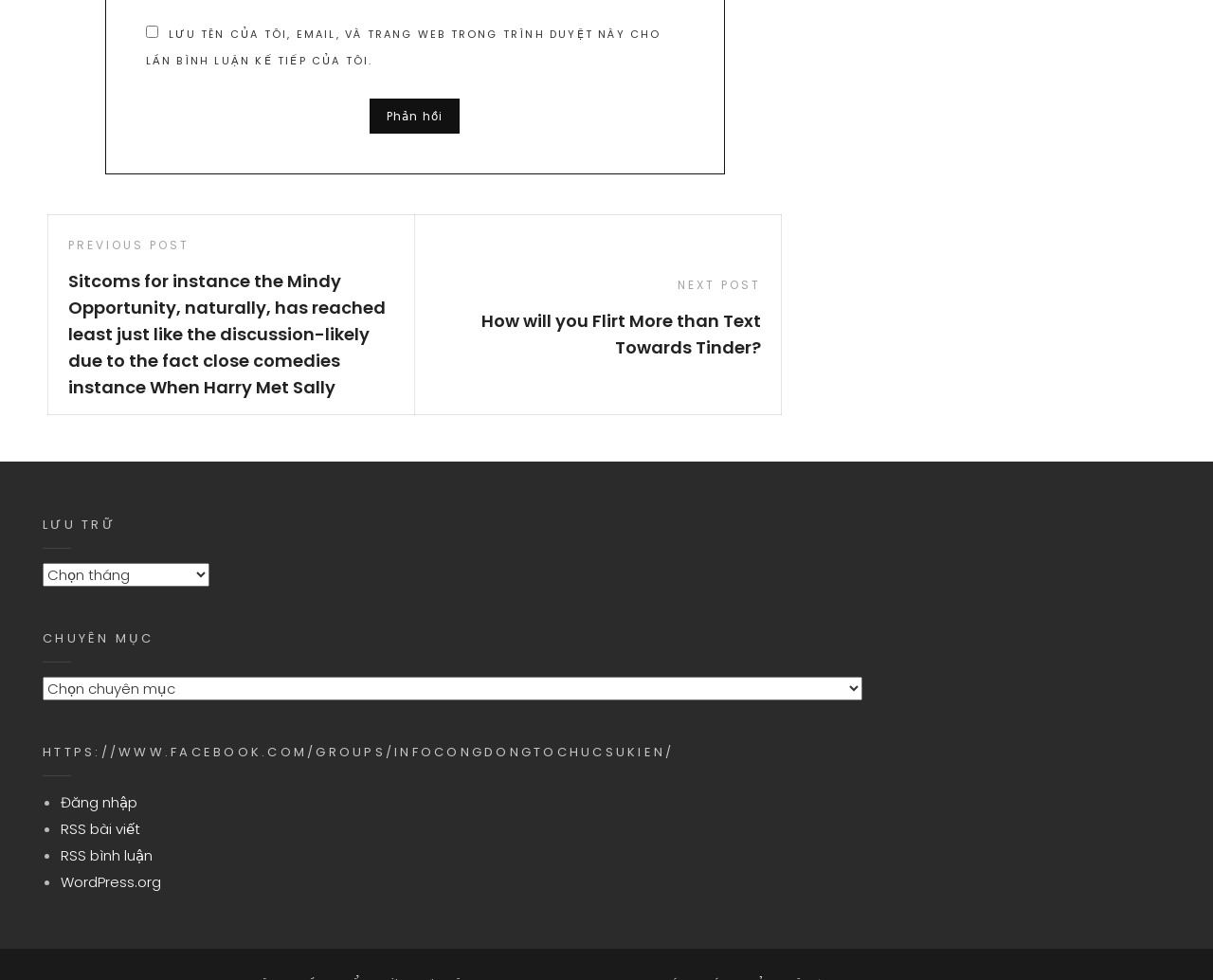Please provide a brief answer to the question using only one word or phrase: 
What is the purpose of the 'LƯU TRỮ' section?

Archive